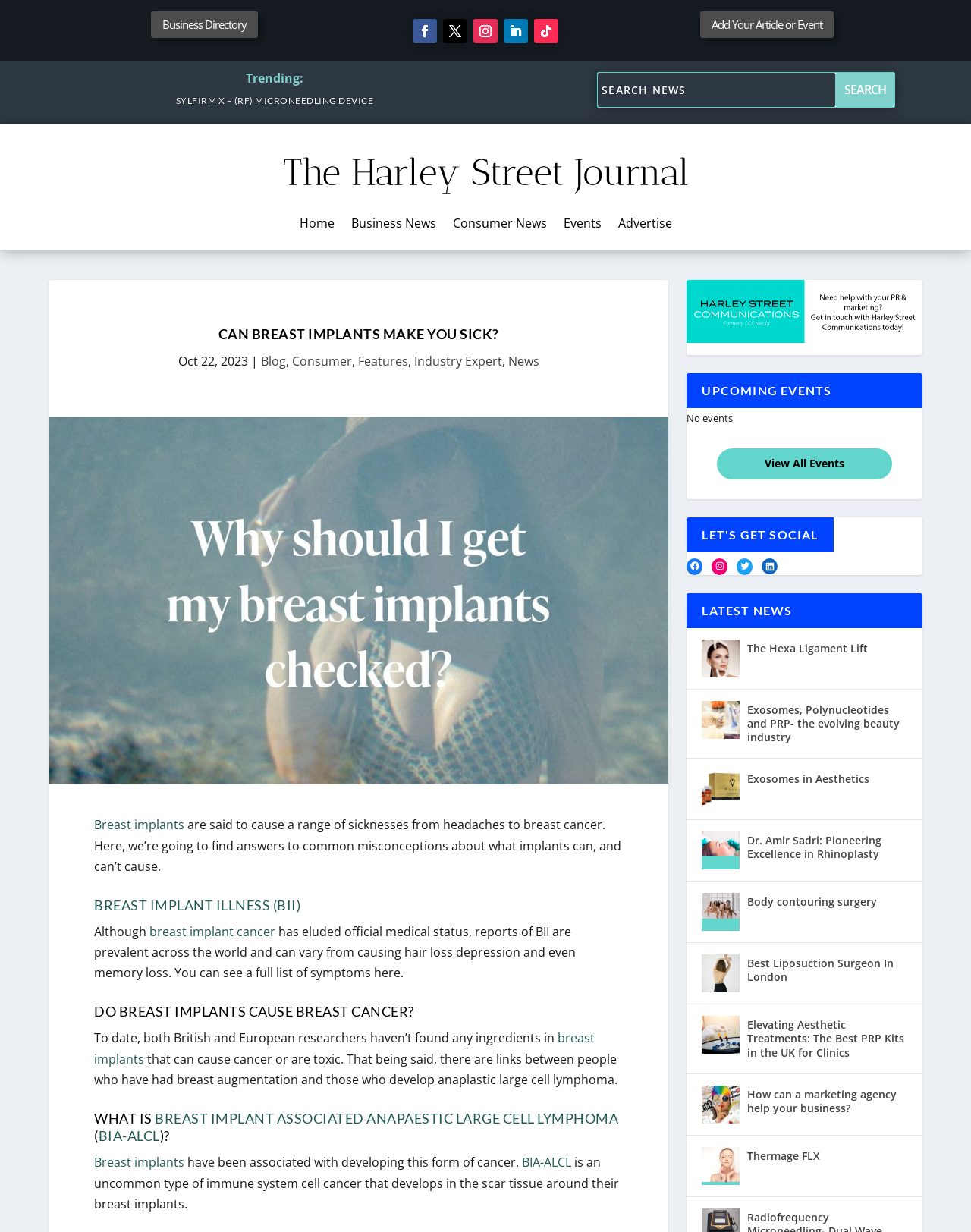Identify the primary heading of the webpage and provide its text.

CAN BREAST IMPLANTS MAKE YOU SICK?